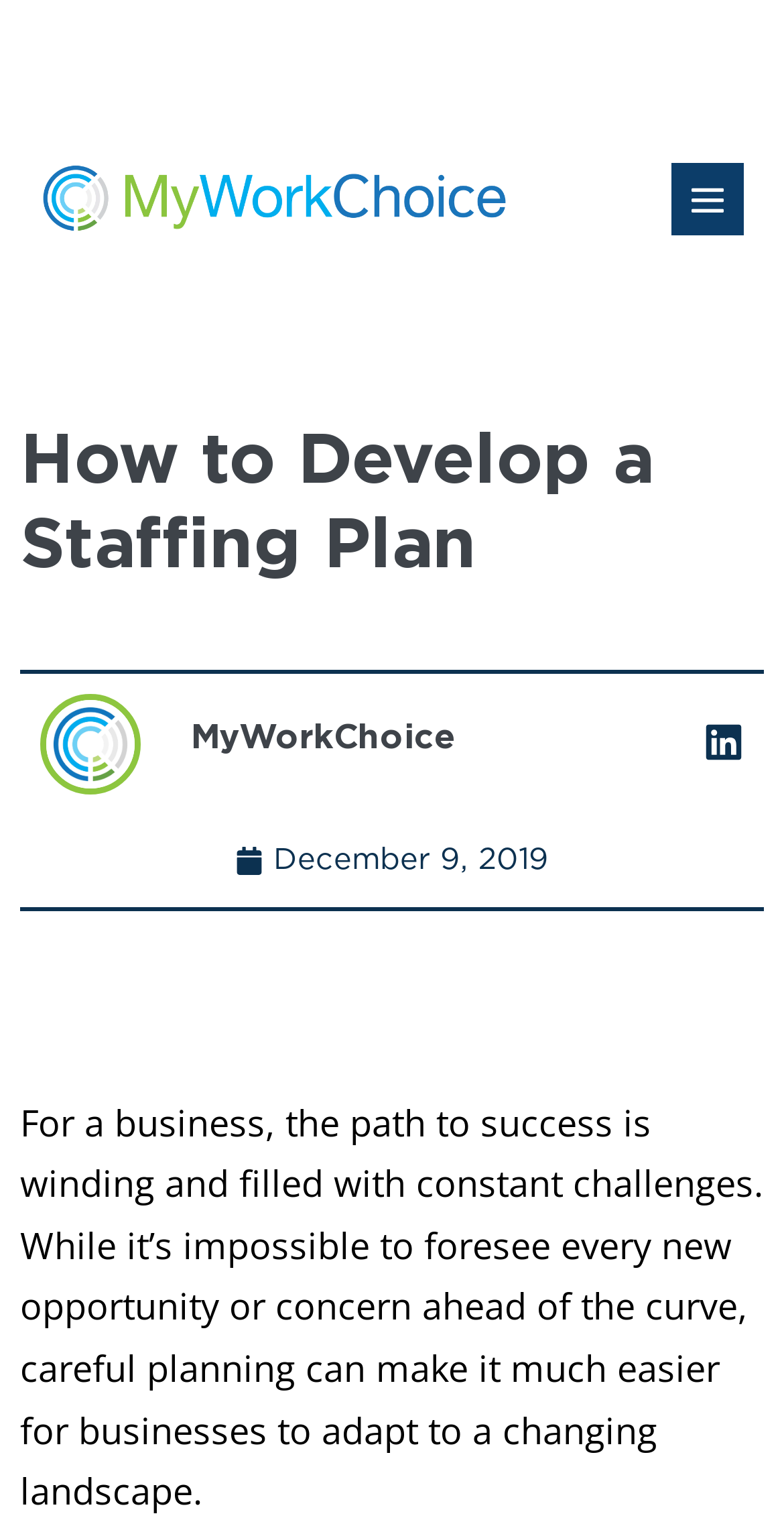Provide an in-depth caption for the webpage.

The webpage is about developing a staffing plan, with the main title "How to Develop a Staffing Plan" prominently displayed near the top of the page. At the top left, there is a link to "MyWorkChoice" accompanied by an image of the same name, which is also repeated below the main title. 

On the top right, there is a button for mobile site navigation. Below the main title, there is a heading "MyWorkChoice" with an image to its left. To the right of this heading, there are two links, one with no text and the other with the date "December 9, 2019". 

The main content of the page is a paragraph of text that discusses the importance of careful planning for businesses to adapt to a changing landscape. This text is located below the main title and spans the entire width of the page.